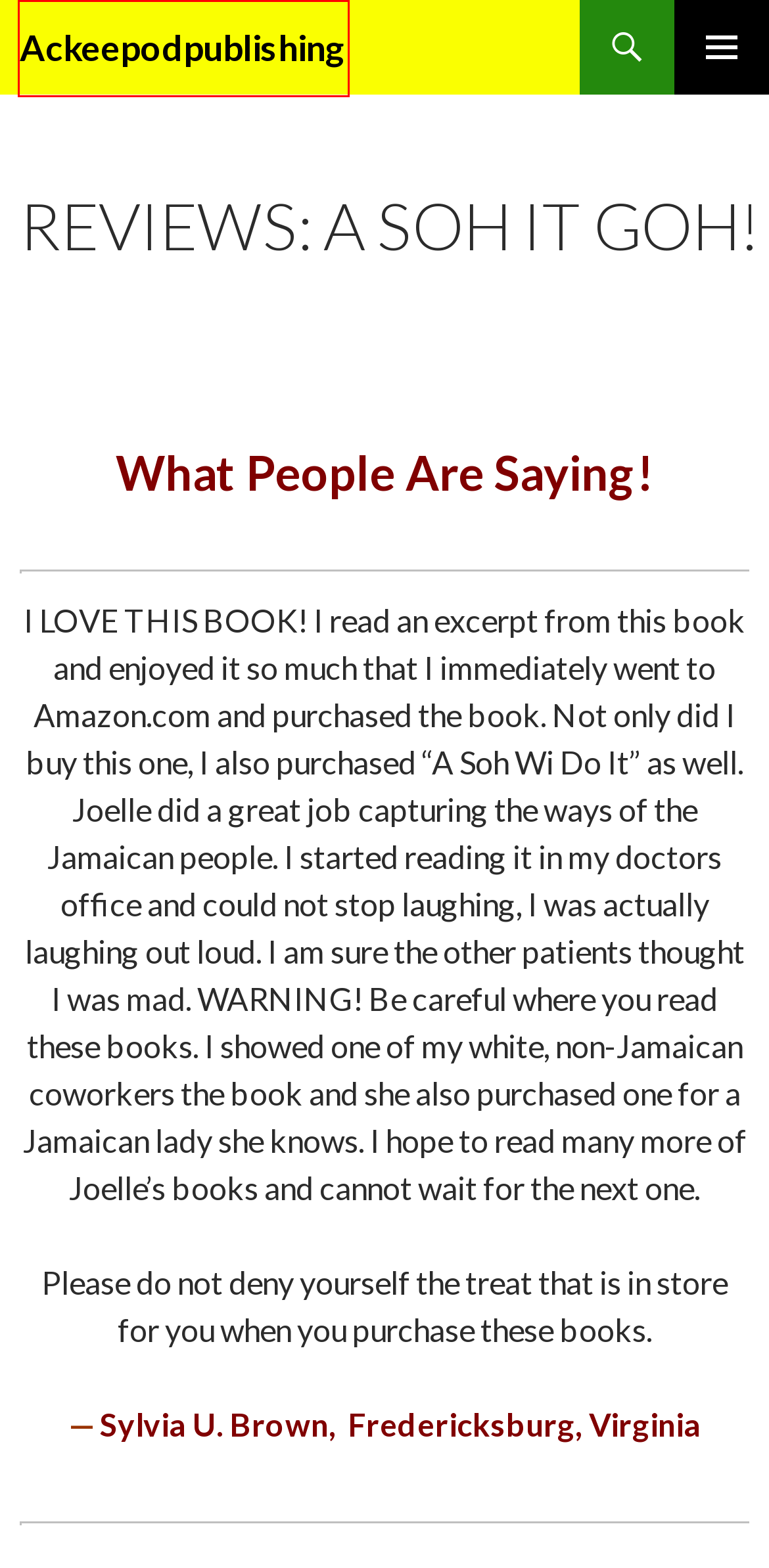Review the webpage screenshot and focus on the UI element within the red bounding box. Select the best-matching webpage description for the new webpage that follows after clicking the highlighted element. Here are the candidates:
A. Order Books | Ackeepodpublishing
B. Videos | Ackeepodpublishing
C. A Soh It Goh! | Ackeepodpublishing
D. Ackeepodpublishing | Welcome to my Official Website
E. Kamala is Joe Biden’s running mate – Jamaicans React (Funny Spoof) | Ackeepodpublishing
F. OPRAH INTERVIEWS JAMAICAN MONGRELS – (Funny Spoof) | Ackeepodpublishing
G. My Albums | Ackeepodpublishing
H. A Soh Wi Do It! | Ackeepodpublishing

D